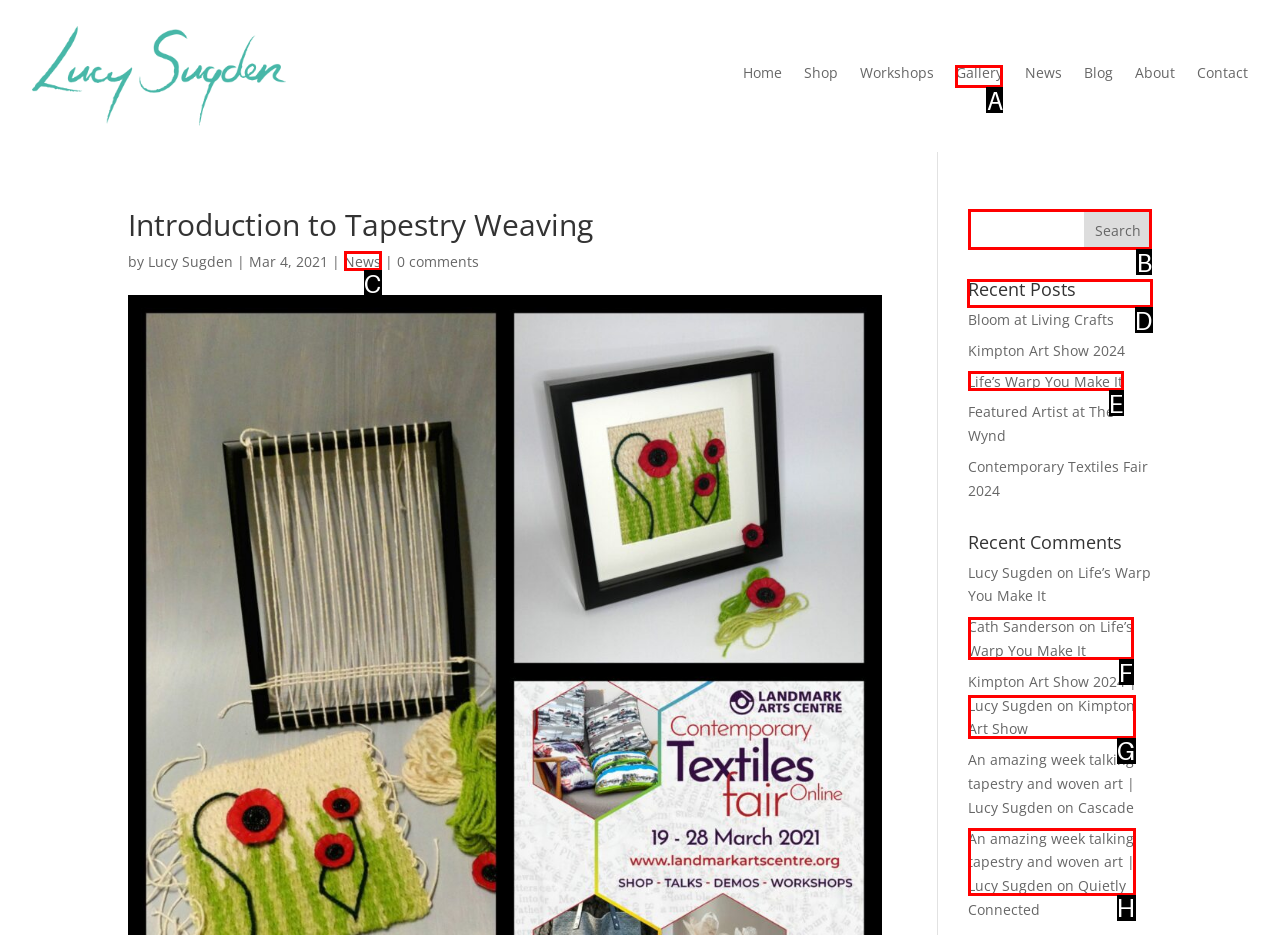Figure out which option to click to perform the following task: Check the 'Recent Posts'
Provide the letter of the correct option in your response.

D